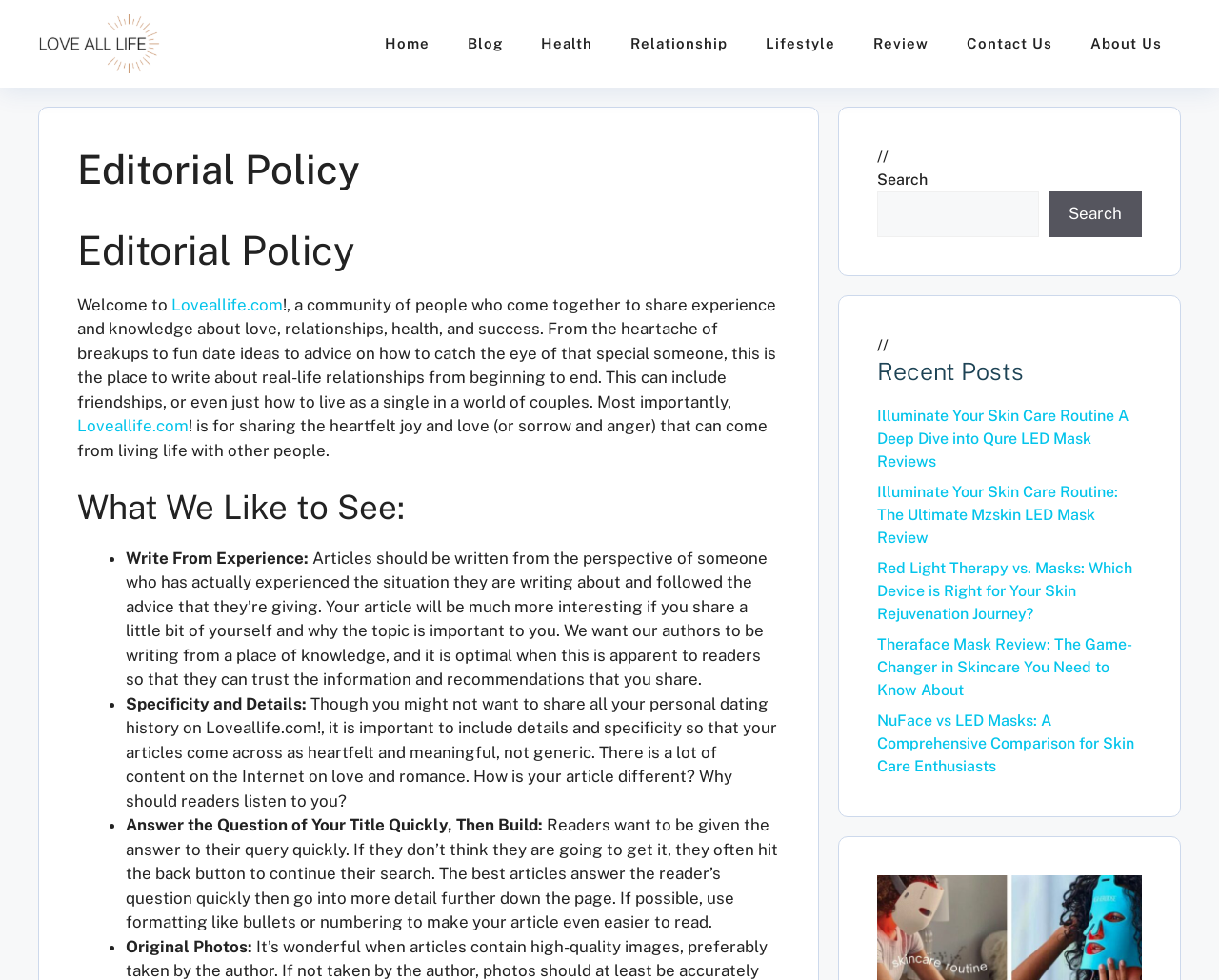Please specify the bounding box coordinates of the region to click in order to perform the following instruction: "Click on the 'Home' link".

[0.3, 0.016, 0.368, 0.074]